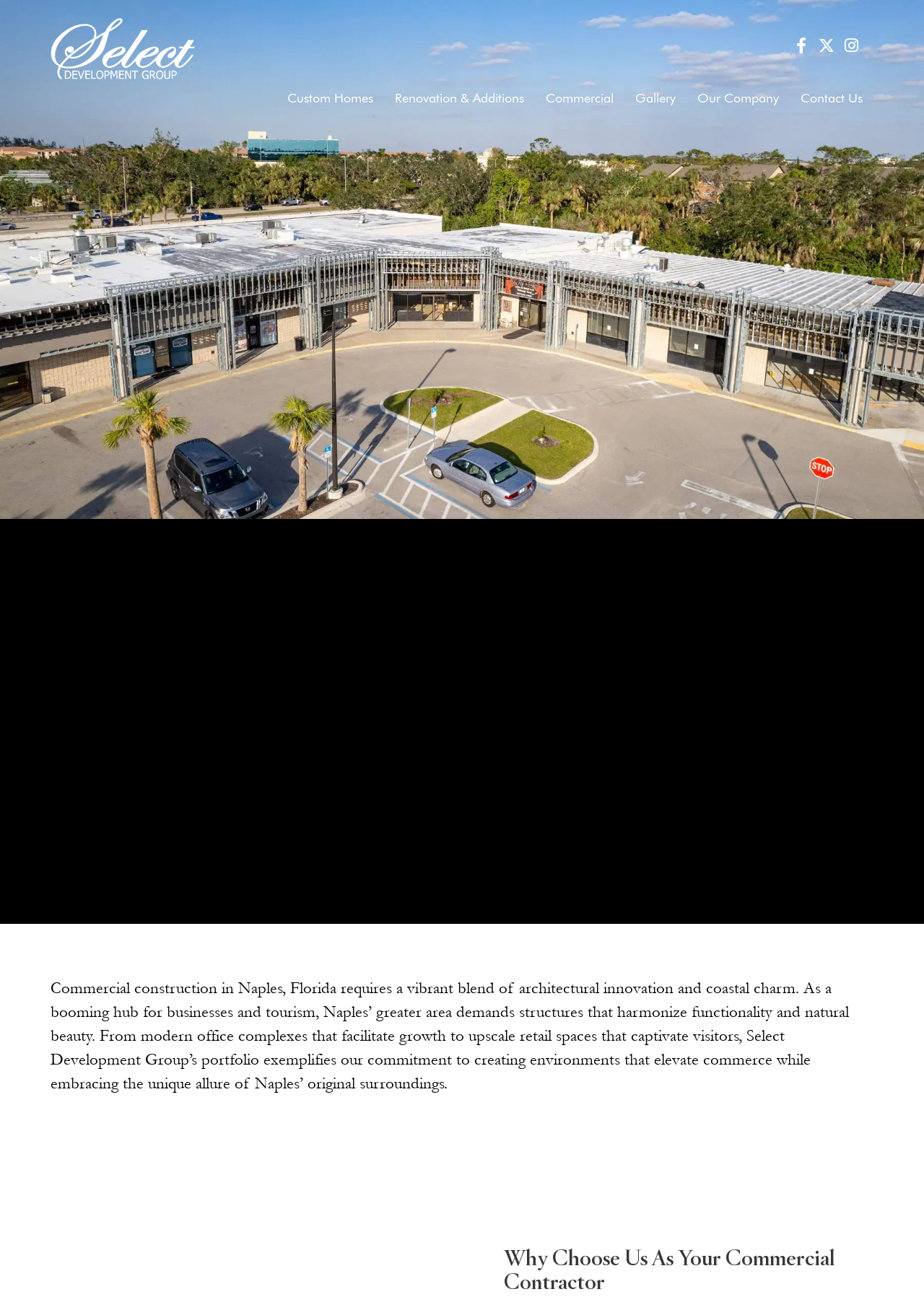Locate and provide the bounding box coordinates for the HTML element that matches this description: "Our Company".

[0.755, 0.048, 0.843, 0.104]